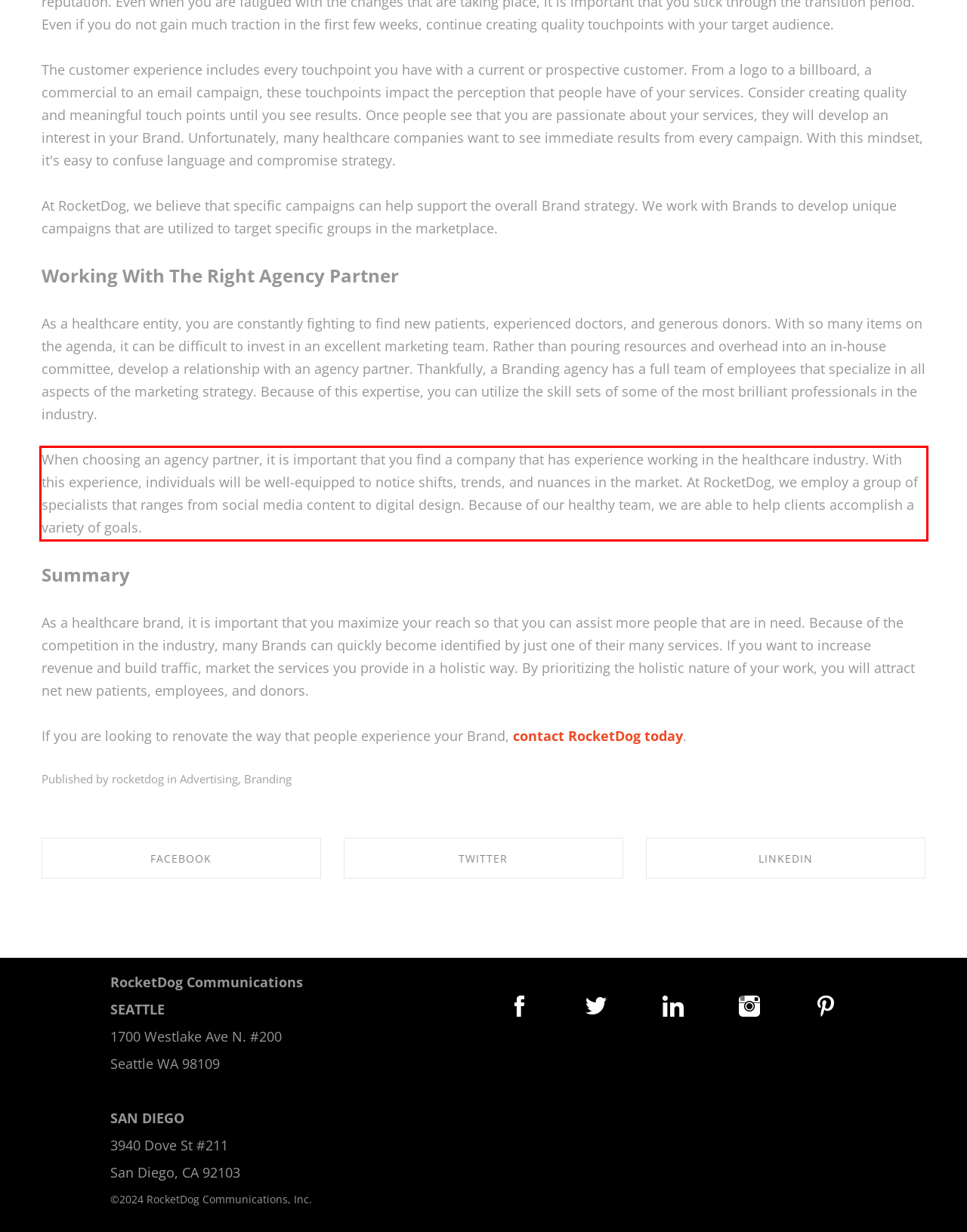You are presented with a webpage screenshot featuring a red bounding box. Perform OCR on the text inside the red bounding box and extract the content.

When choosing an agency partner, it is important that you find a company that has experience working in the healthcare industry. With this experience, individuals will be well-equipped to notice shifts, trends, and nuances in the market. At RocketDog, we employ a group of specialists that ranges from social media content to digital design. Because of our healthy team, we are able to help clients accomplish a variety of goals.